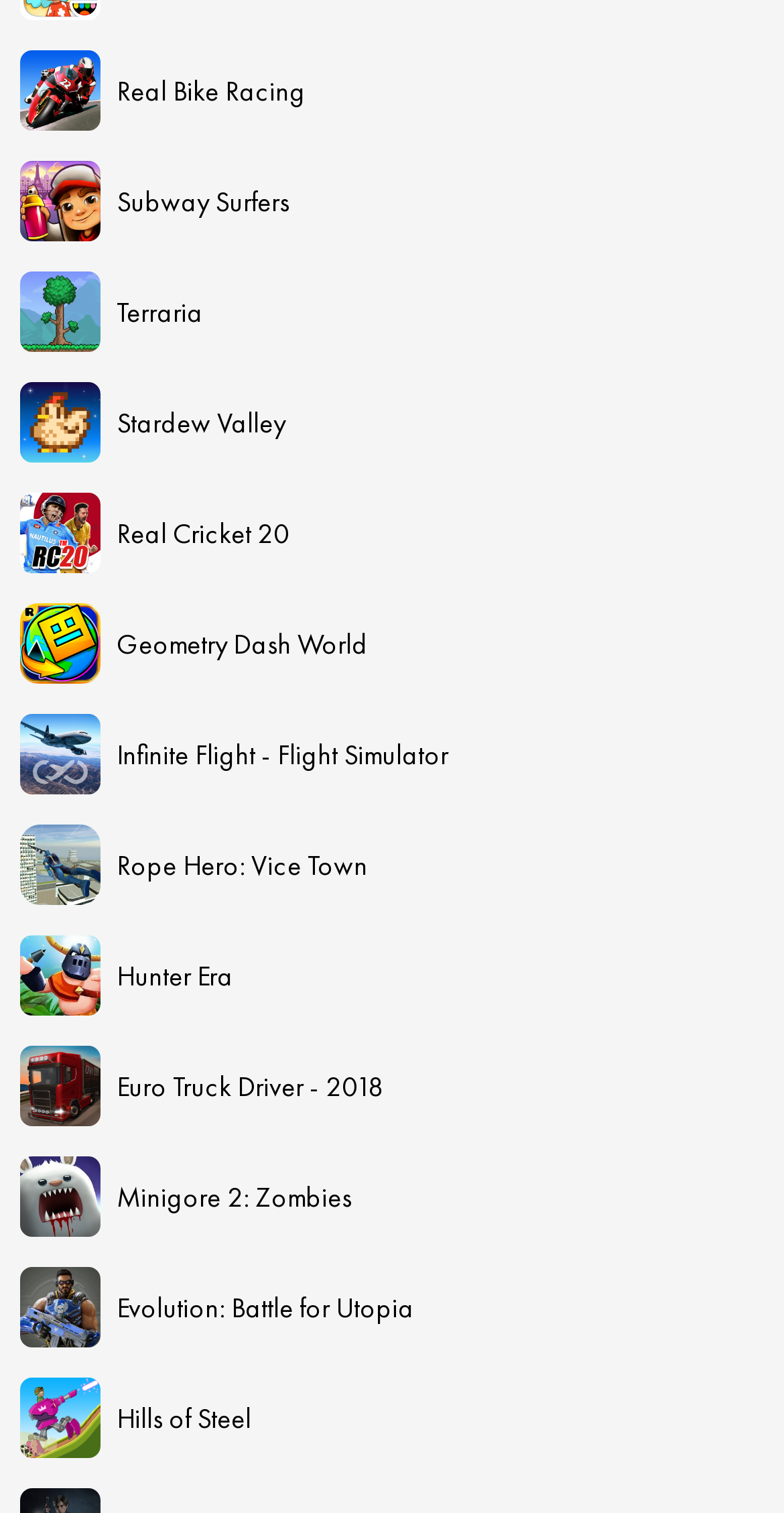Identify the bounding box coordinates for the element you need to click to achieve the following task: "go to HOME page". The coordinates must be four float values ranging from 0 to 1, formatted as [left, top, right, bottom].

None